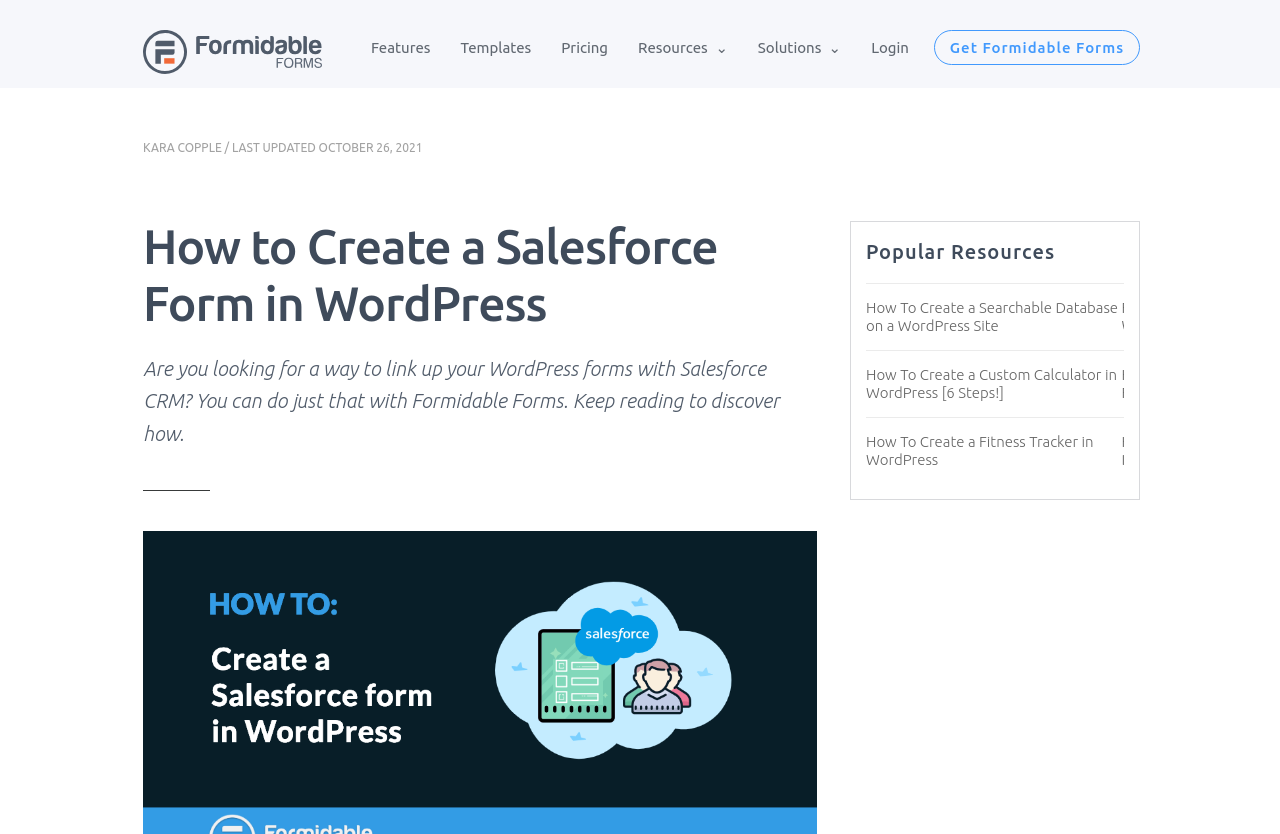Specify the bounding box coordinates of the area that needs to be clicked to achieve the following instruction: "Explore the Popular Resources section".

[0.677, 0.284, 0.878, 0.32]